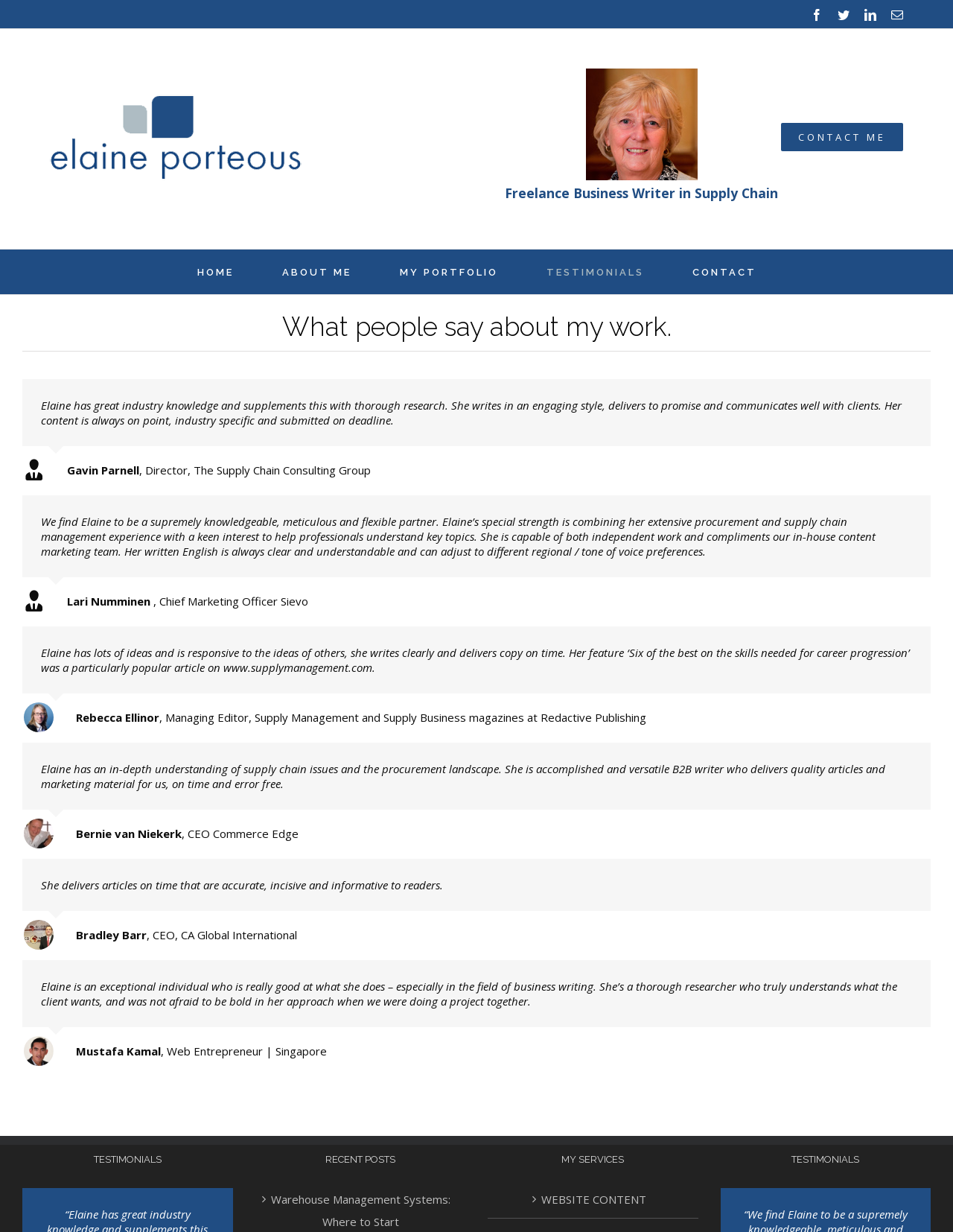Please find and report the bounding box coordinates of the element to click in order to perform the following action: "Read the ABOUT ME page". The coordinates should be expressed as four float numbers between 0 and 1, in the format [left, top, right, bottom].

[0.296, 0.203, 0.368, 0.239]